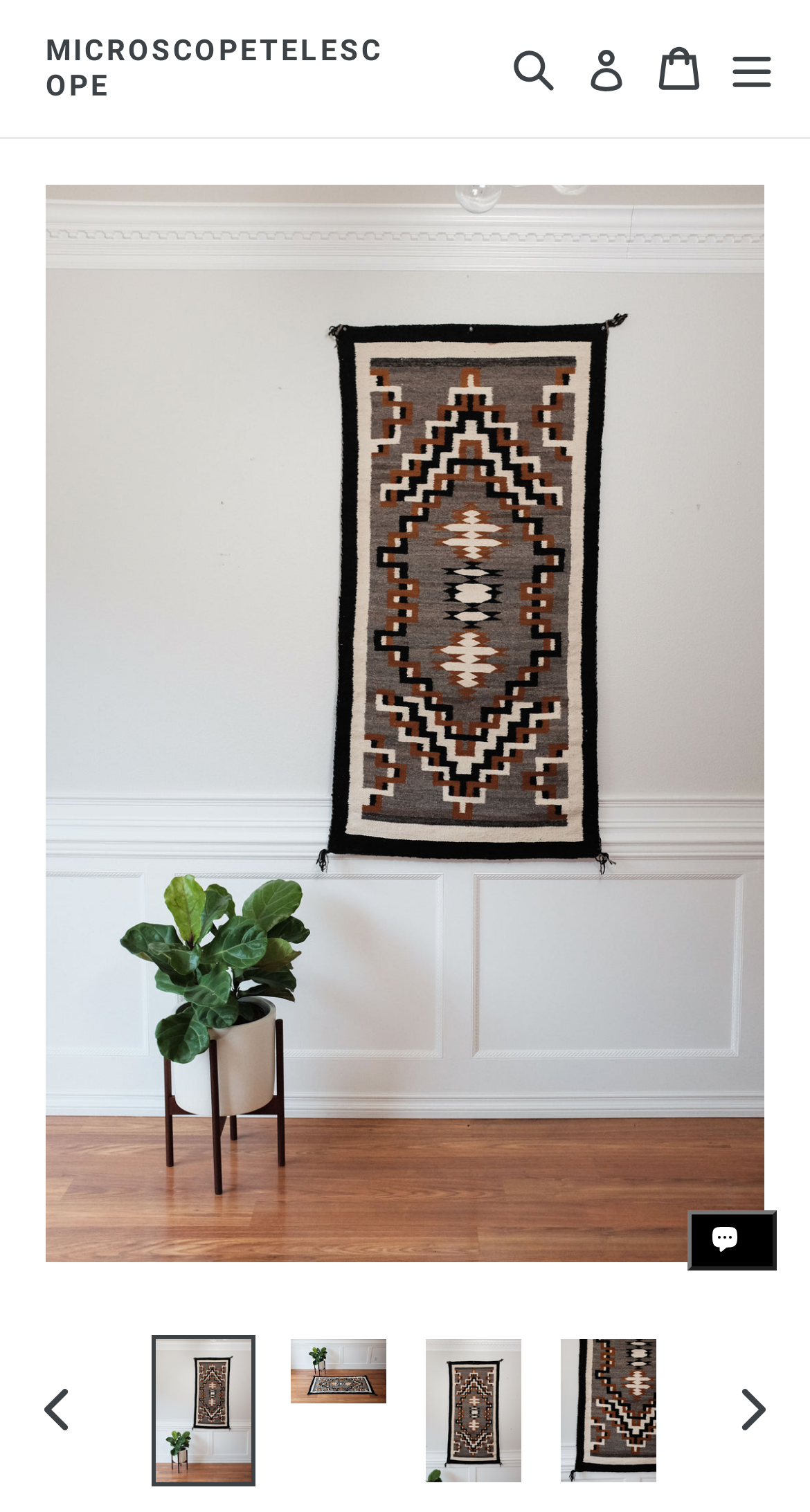Pinpoint the bounding box coordinates of the clickable element needed to complete the instruction: "Expand or collapse the menu". The coordinates should be provided as four float numbers between 0 and 1: [left, top, right, bottom].

[0.887, 0.0, 0.969, 0.091]